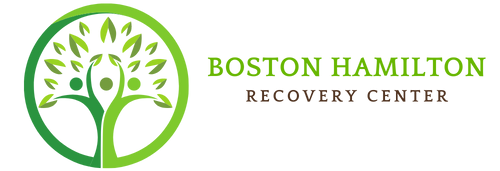Please give a short response to the question using one word or a phrase:
What is the font style of the text 'BOSTON HAMILTON'?

Bold, modern